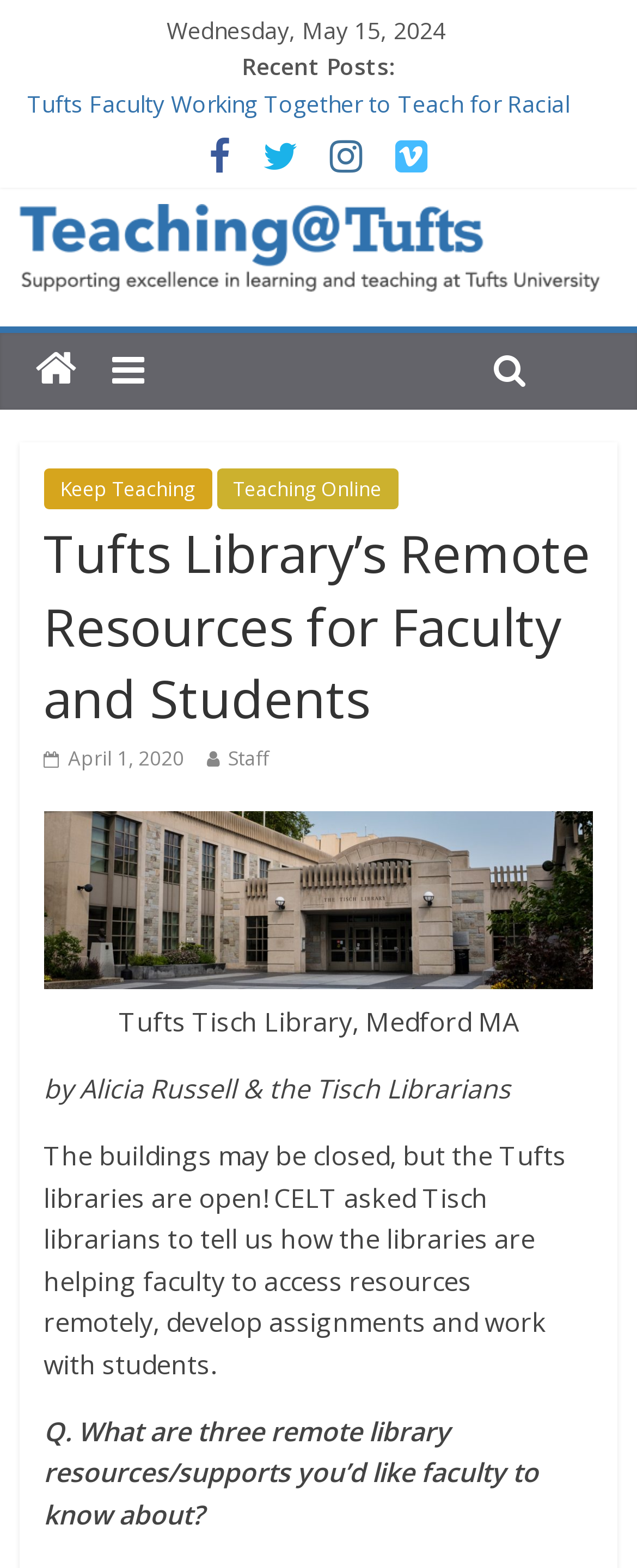Highlight the bounding box coordinates of the element you need to click to perform the following instruction: "Click on the 'Tufts Faculty Working Together to Teach for Racial Equity' link."

[0.043, 0.056, 0.894, 0.099]